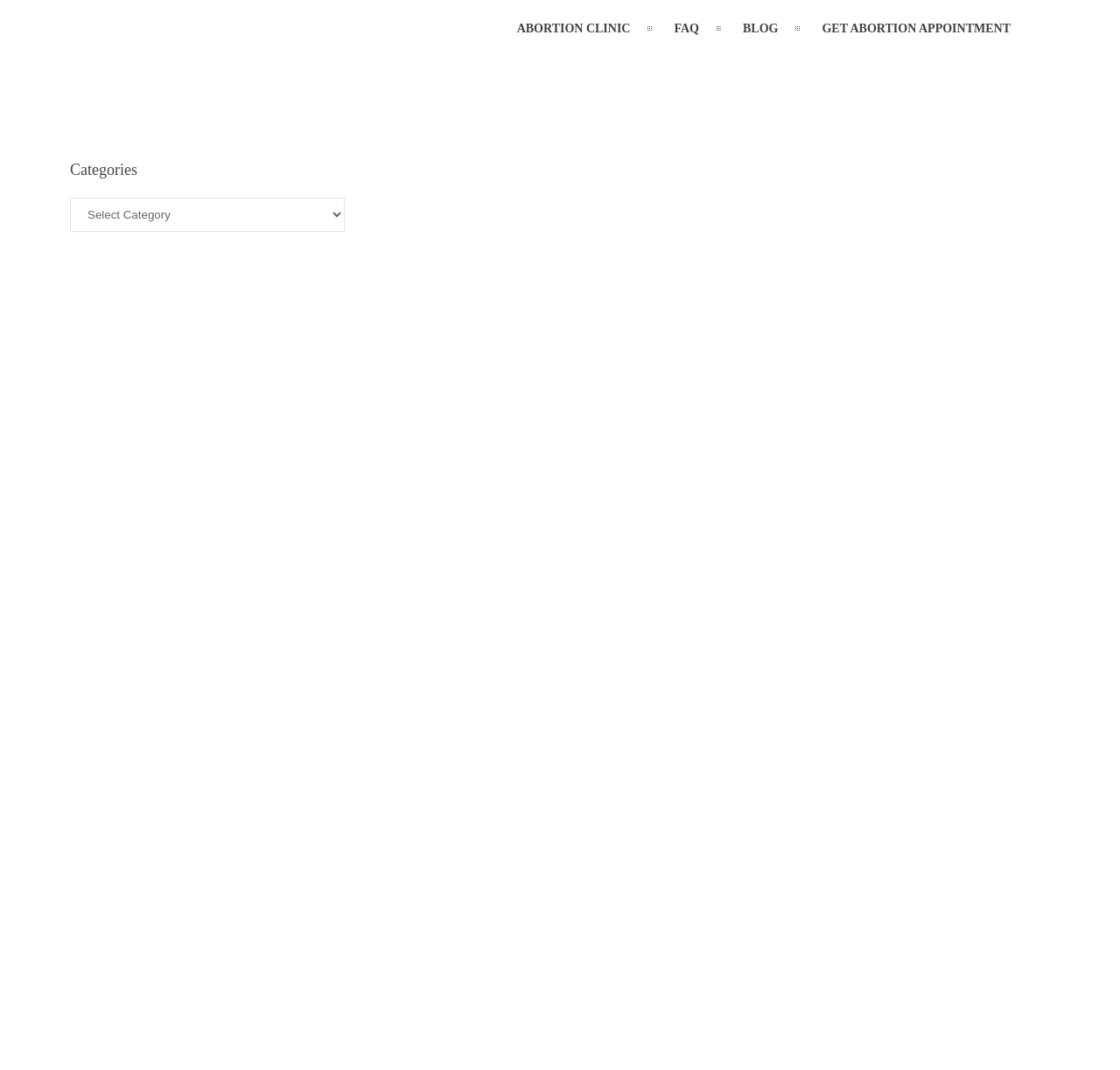What is the function of the textbox?
From the image, respond using a single word or phrase.

Search